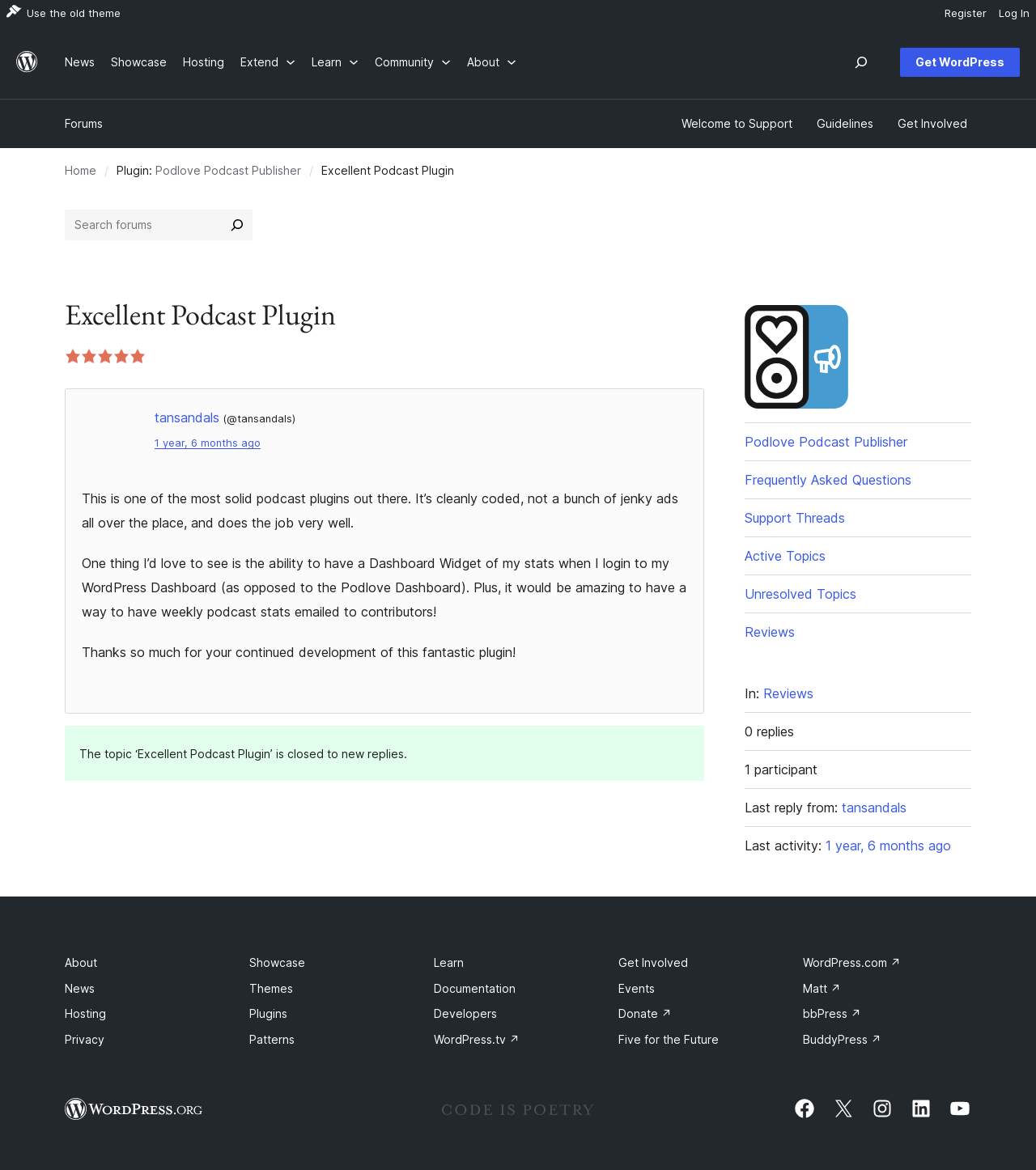Answer the following query with a single word or phrase:
How long ago was the review written?

1 year, 6 months ago